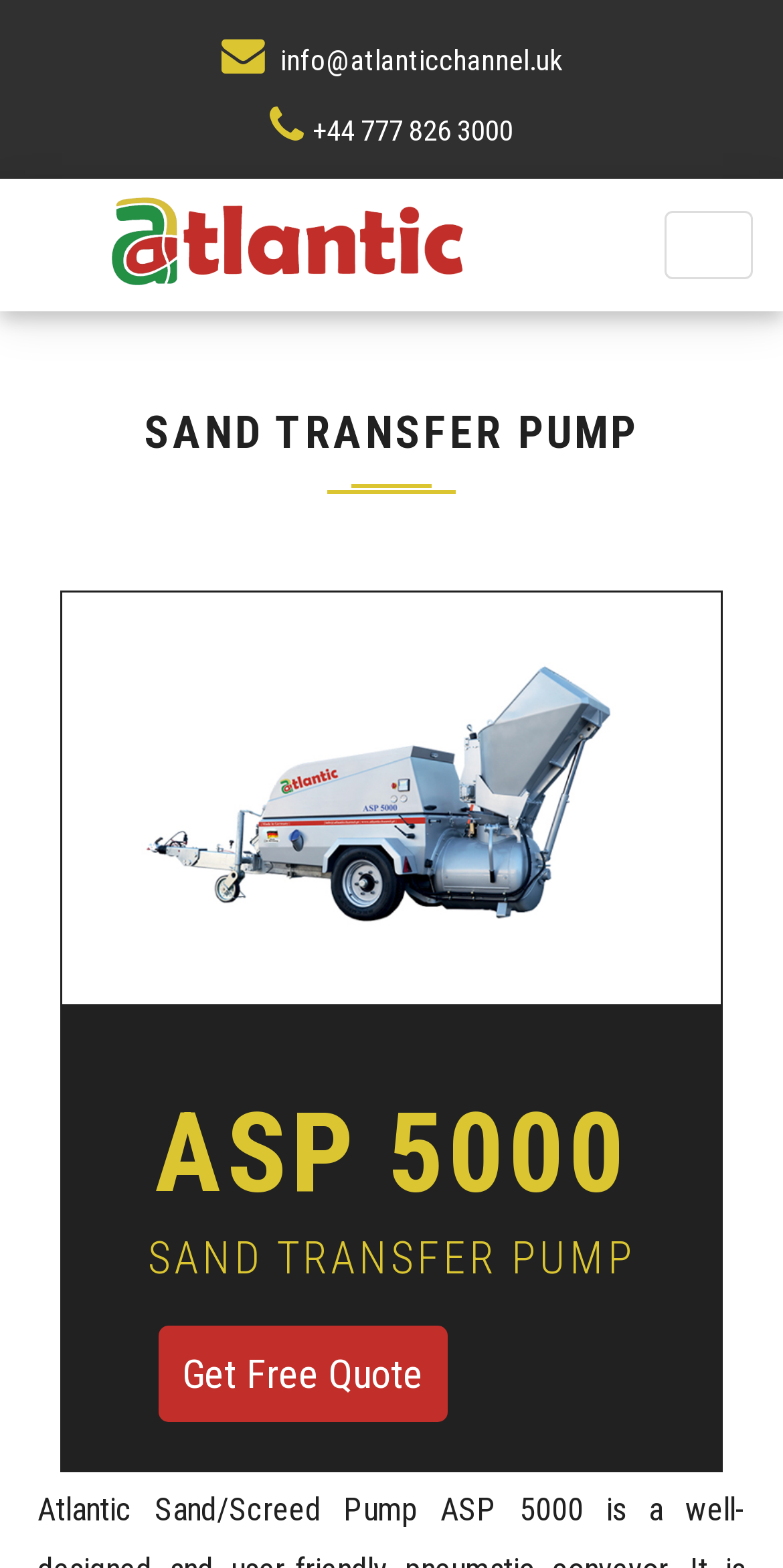What is the call-to-action on the webpage?
Based on the visual information, provide a detailed and comprehensive answer.

I found the call-to-action by looking at the link element with the bounding box coordinates [0.202, 0.846, 0.571, 0.907], which contains the text 'Get Free Quote'. This suggests that the webpage is encouraging users to get a free quote for the product or service.